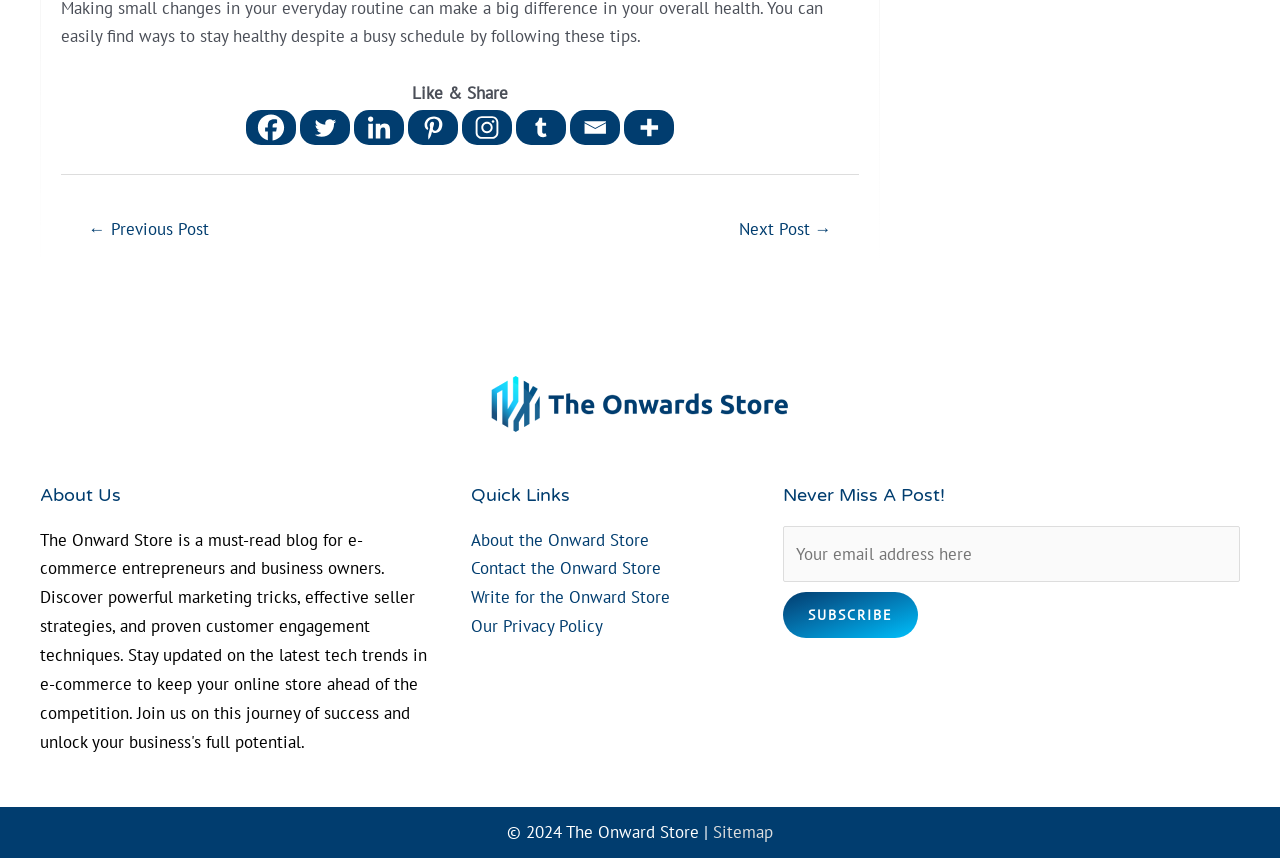Please determine the bounding box coordinates of the element's region to click for the following instruction: "Learn about ATF compliance".

None